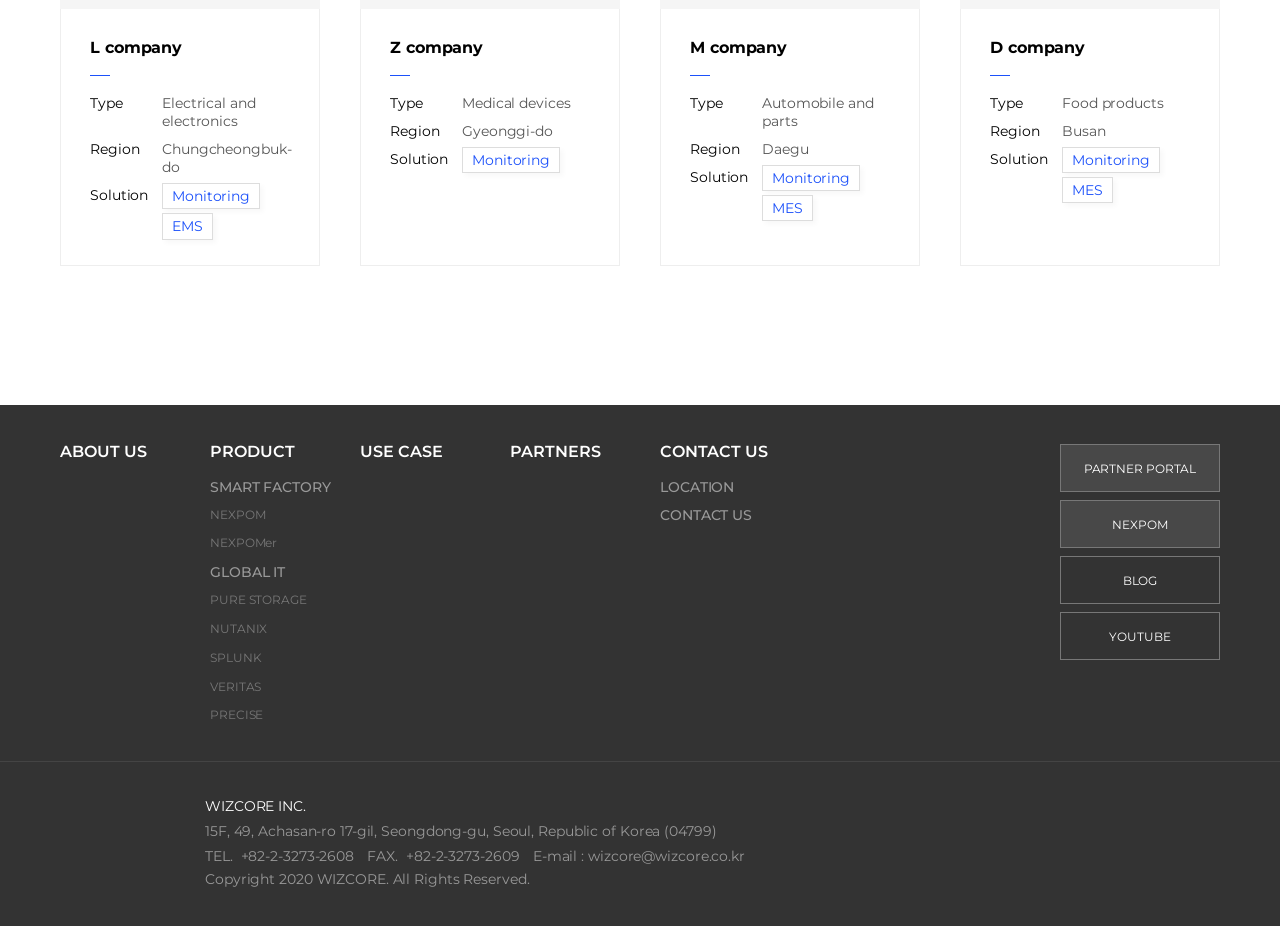Please answer the following question using a single word or phrase: 
What is the region of L company?

Chungcheongbuk-do